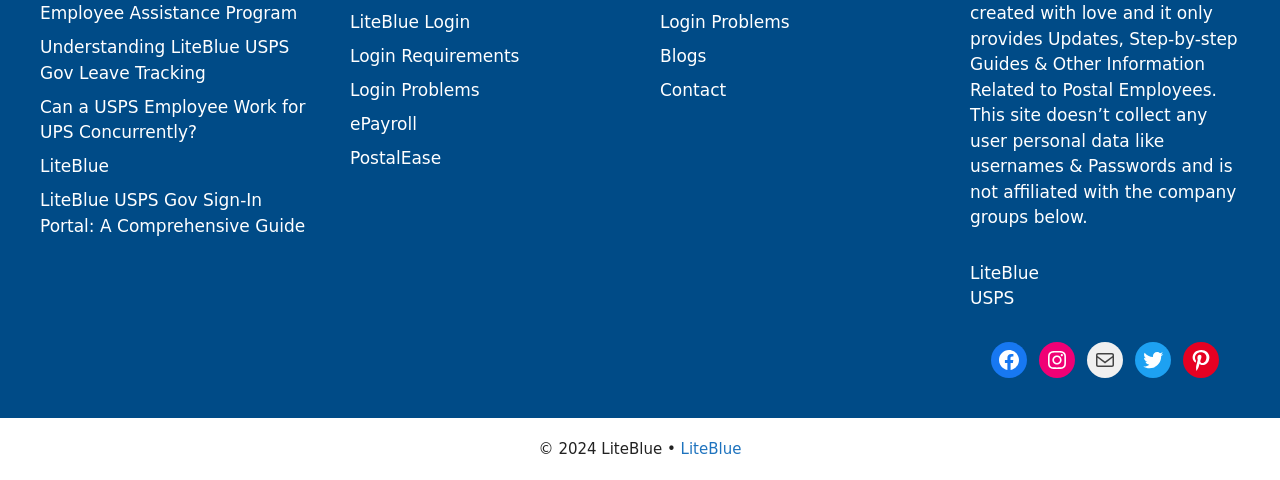How many social media links are present at the bottom of the webpage?
Refer to the screenshot and answer in one word or phrase.

5